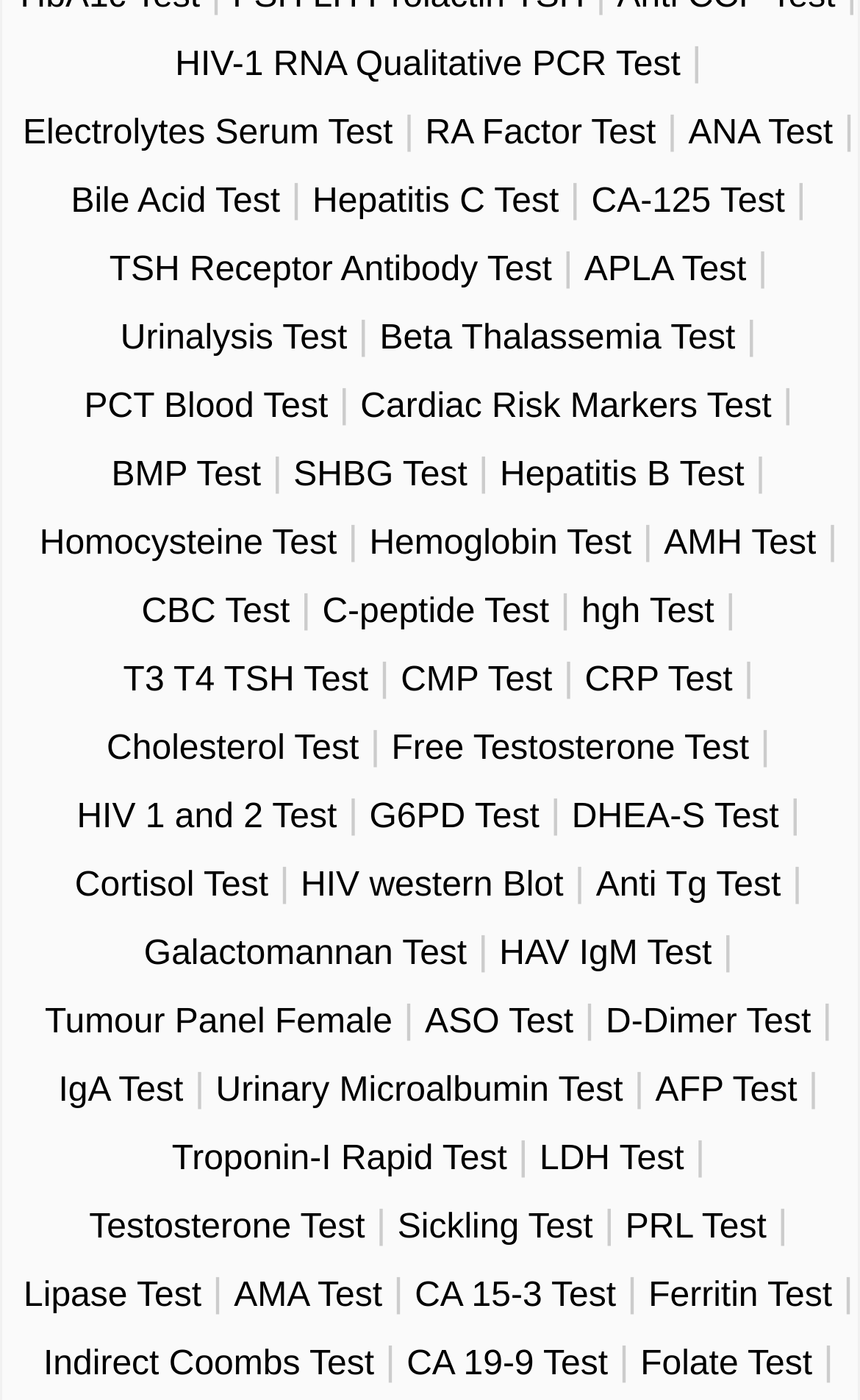Please give the bounding box coordinates of the area that should be clicked to fulfill the following instruction: "Explore TSH Receptor Antibody Test". The coordinates should be in the format of four float numbers from 0 to 1, i.e., [left, top, right, bottom].

[0.127, 0.179, 0.642, 0.206]